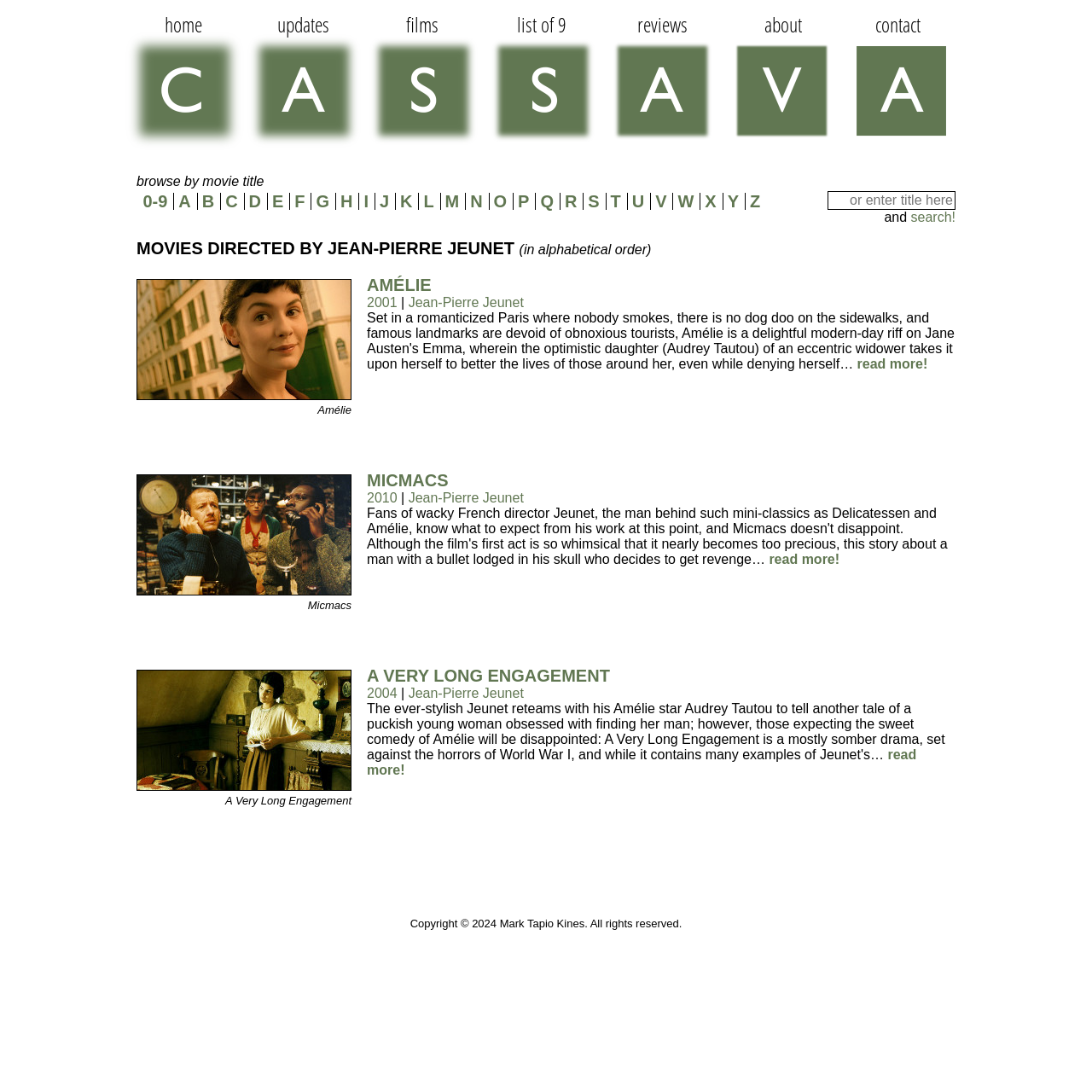Please give a one-word or short phrase response to the following question: 
How many movies are listed on this webpage?

3